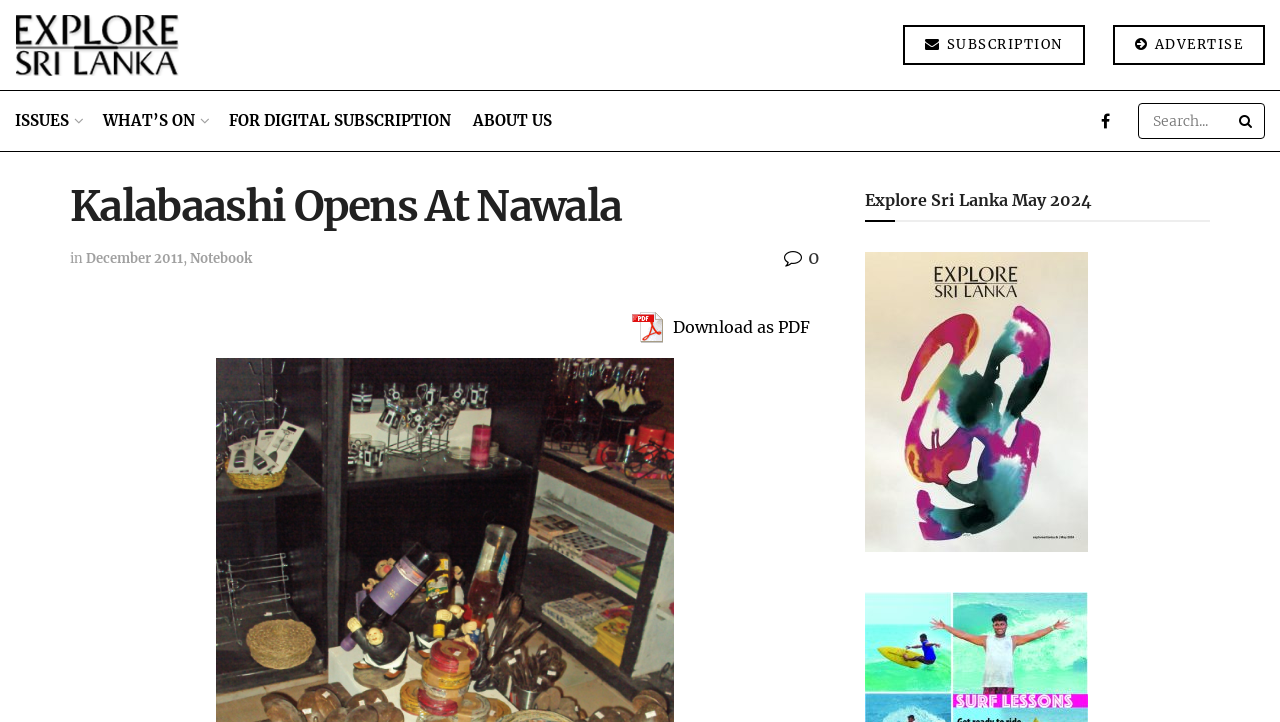What is the topic of the article?
Based on the image, answer the question with as much detail as possible.

The heading 'Kalabaashi Opens At Nawala' suggests that the article is about the opening of Kalabaashi, a store located on Nawala Road, Nugegoda. This is further supported by the presence of links and images related to the store.